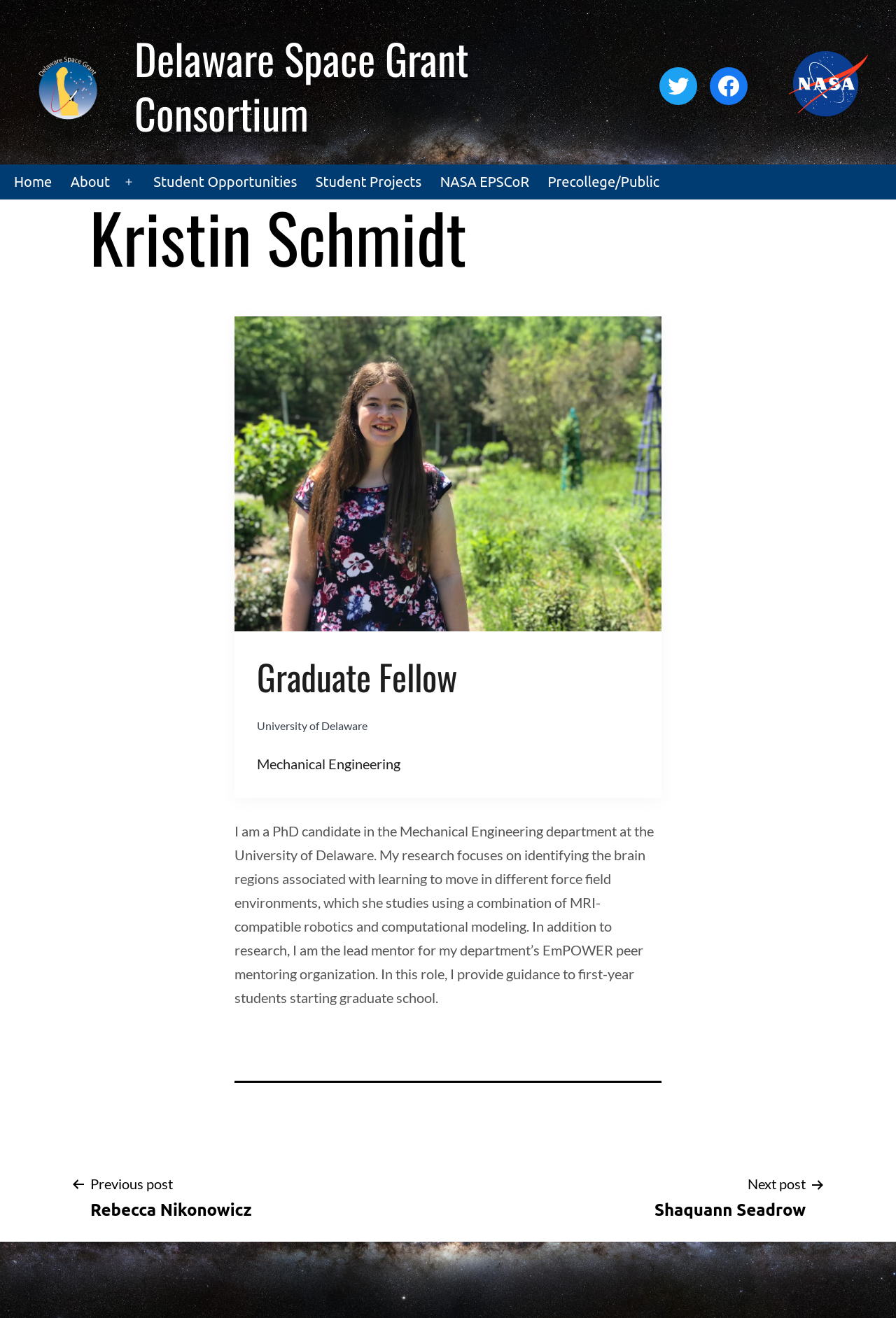Please determine the bounding box coordinates of the element to click on in order to accomplish the following task: "Go to Home page". Ensure the coordinates are four float numbers ranging from 0 to 1, i.e., [left, top, right, bottom].

[0.005, 0.125, 0.068, 0.152]